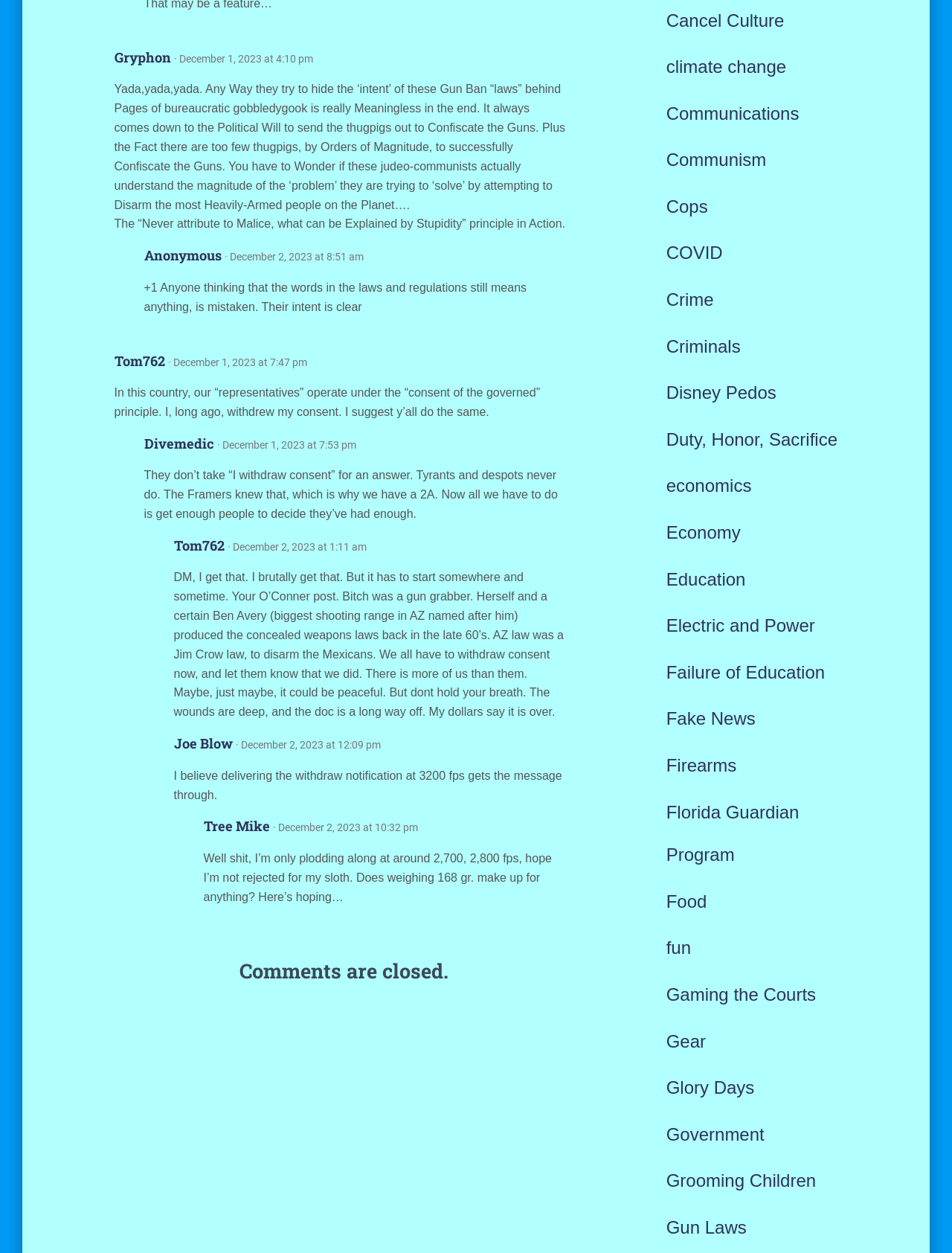Give a concise answer using only one word or phrase for this question:
What is the last link on the webpage?

Gun Laws